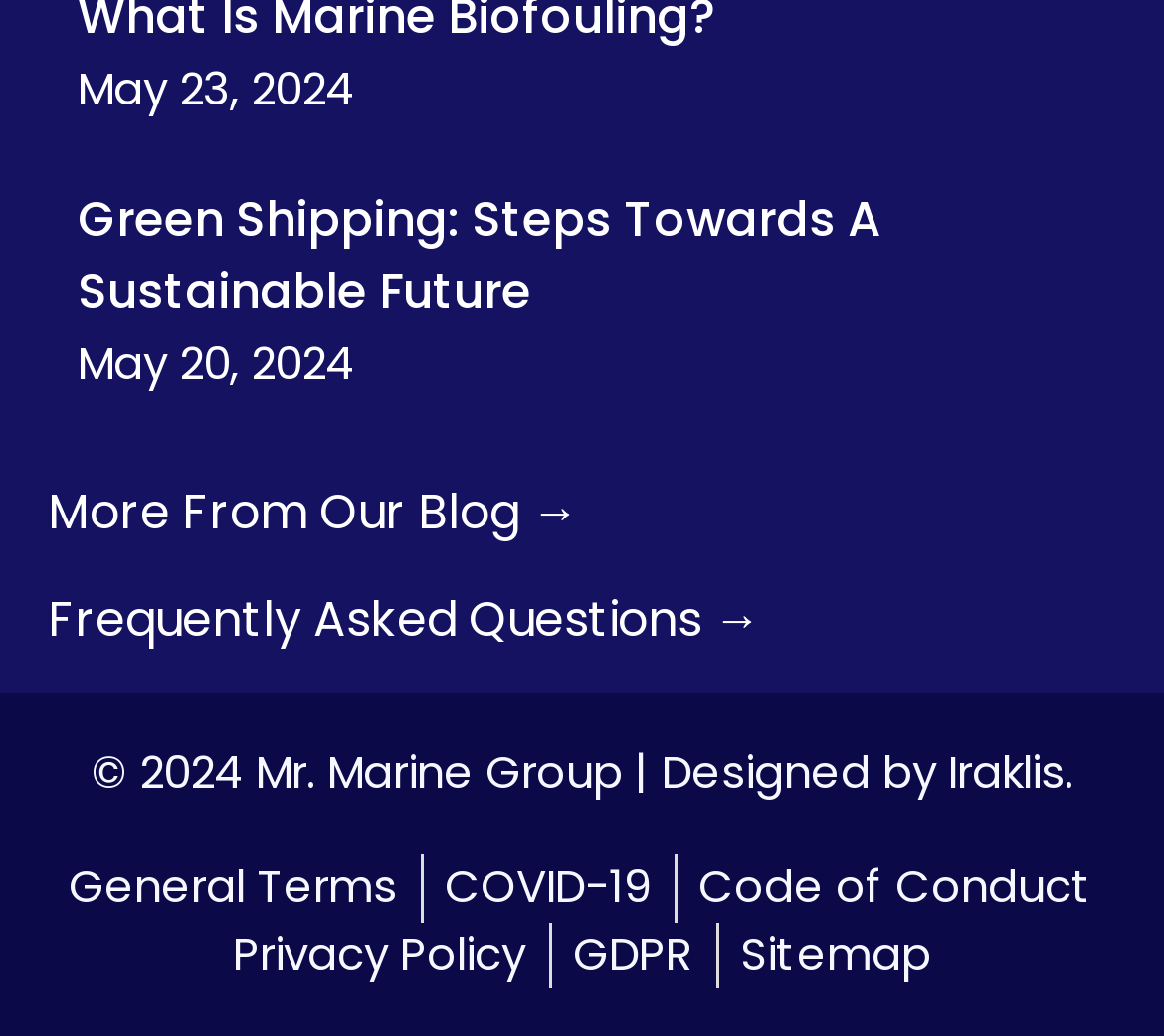What is the date of the first blog post?
Based on the image, provide a one-word or brief-phrase response.

May 23, 2024